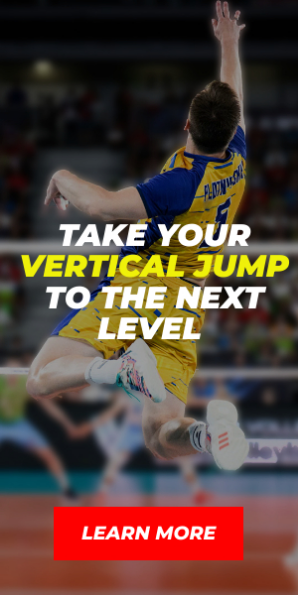Explain the details of the image you are viewing.

The image features an athlete in mid-air, executing a powerful vertical jump in a volleyball game. The player is wearing a bright yellow and blue uniform, and the dynamic pose showcases their athletic prowess and determination. Bold text overlays the image, encouraging viewers to "TAKE YOUR VERTICAL JUMP TO THE NEXT LEVEL," emphasizing the focus on improving jumping skills, which are crucial in volleyball. Additionally, a prominent call-to-action button reads "LEARN MORE," inviting enthusiasts to explore resources or training programs designed to enhance their vertical leaping abilities. The background captures a vibrant volleyball arena filled with spectators, adding to the excitement and energy of the scene.